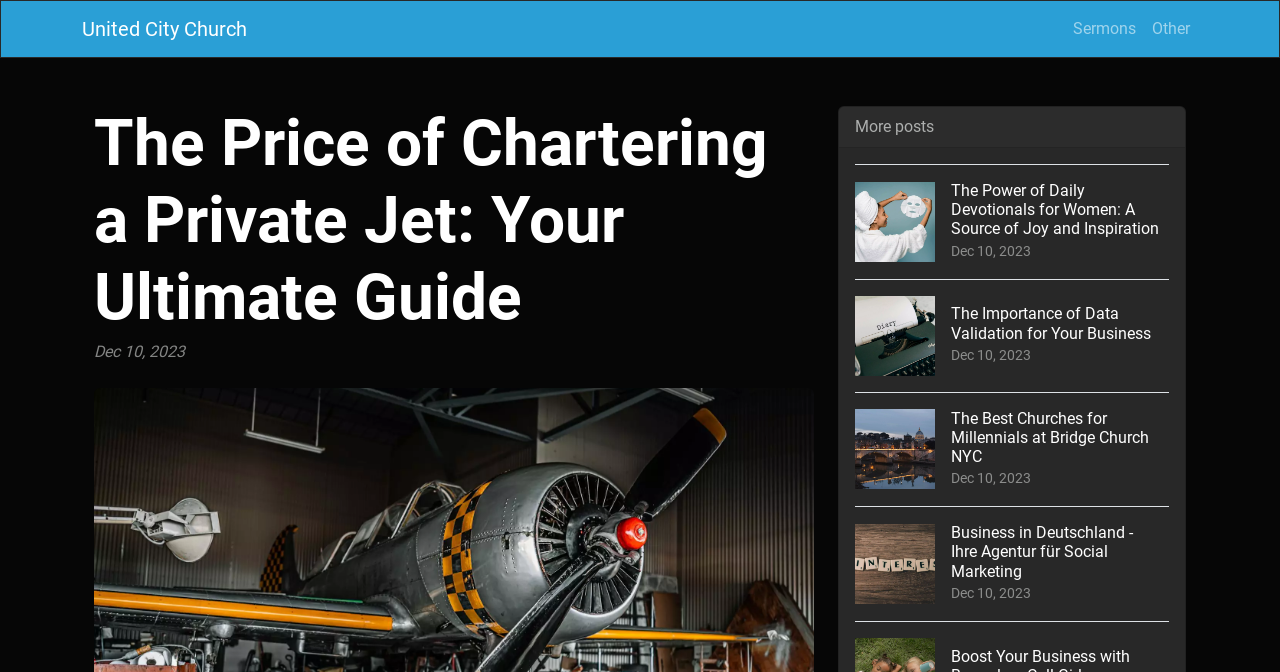Answer in one word or a short phrase: 
How many links are there below the header?

4